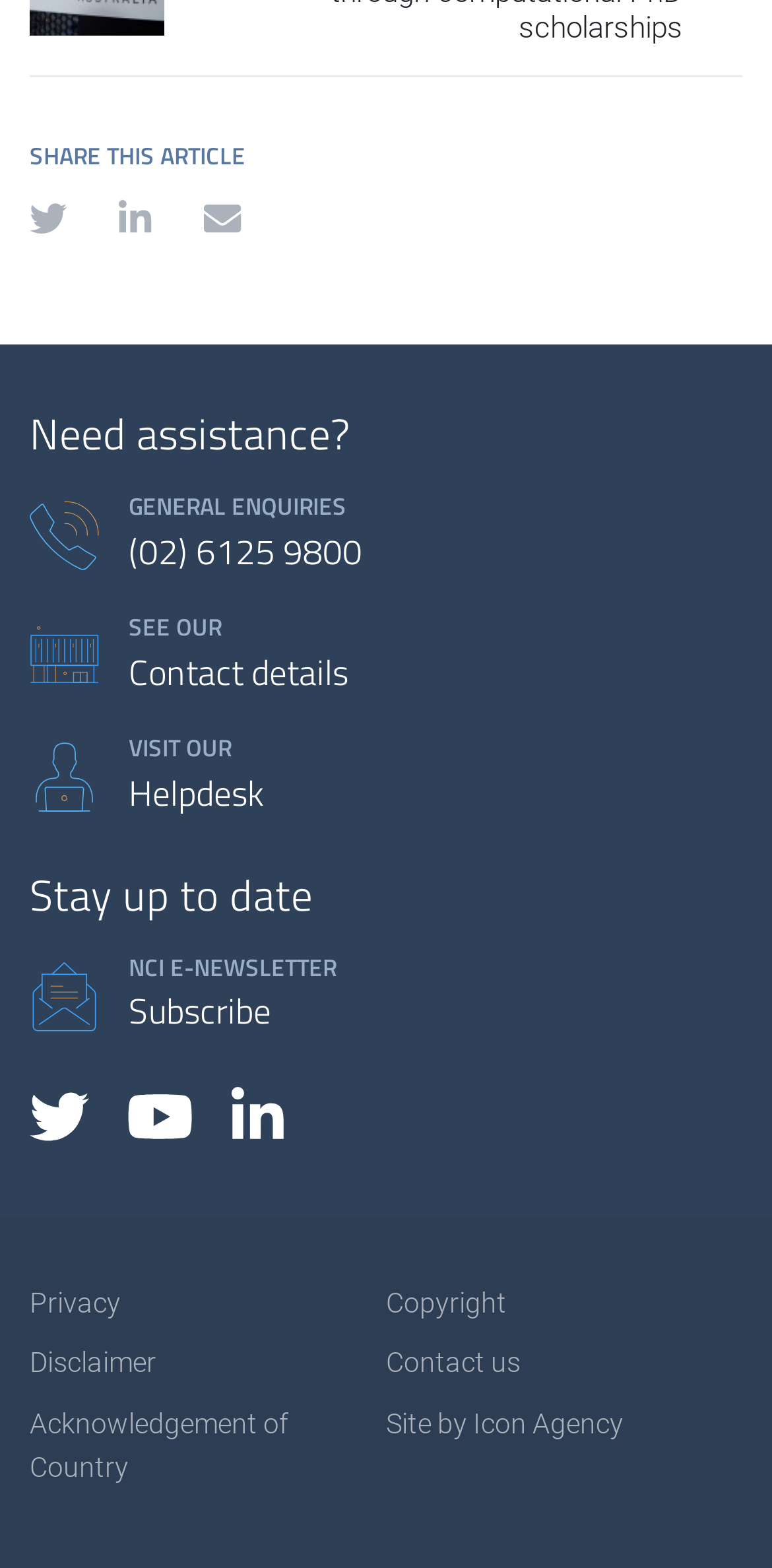Using the information shown in the image, answer the question with as much detail as possible: What is the purpose of the 'Subscribe' button?

The 'Subscribe' button is located at the bottom of the webpage, and its purpose is to allow users to subscribe to the NCI E-NEWSLETTER, which is a newsletter provided by the organization.